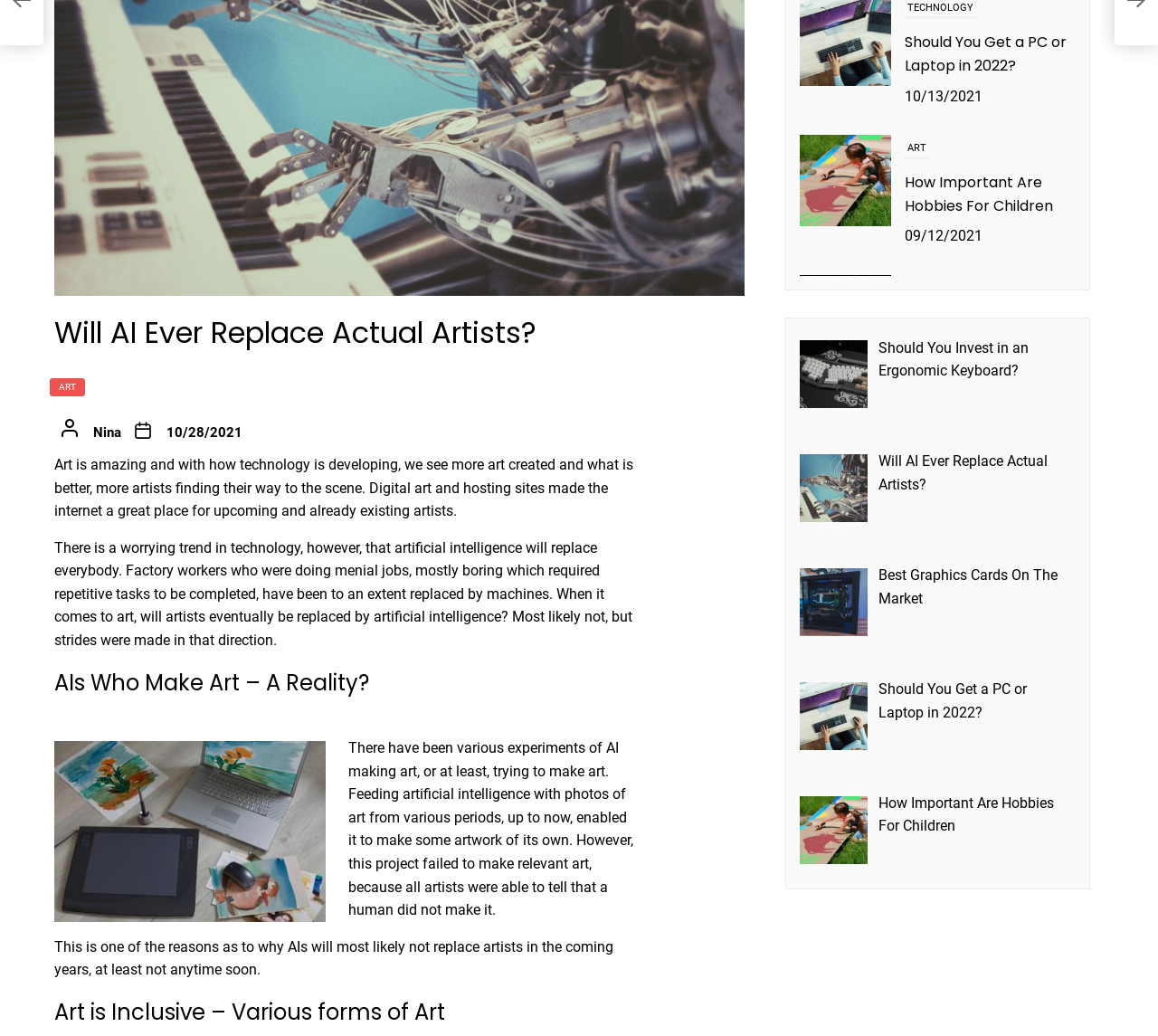Find and provide the bounding box coordinates for the UI element described with: "ART".

[0.043, 0.365, 0.073, 0.382]